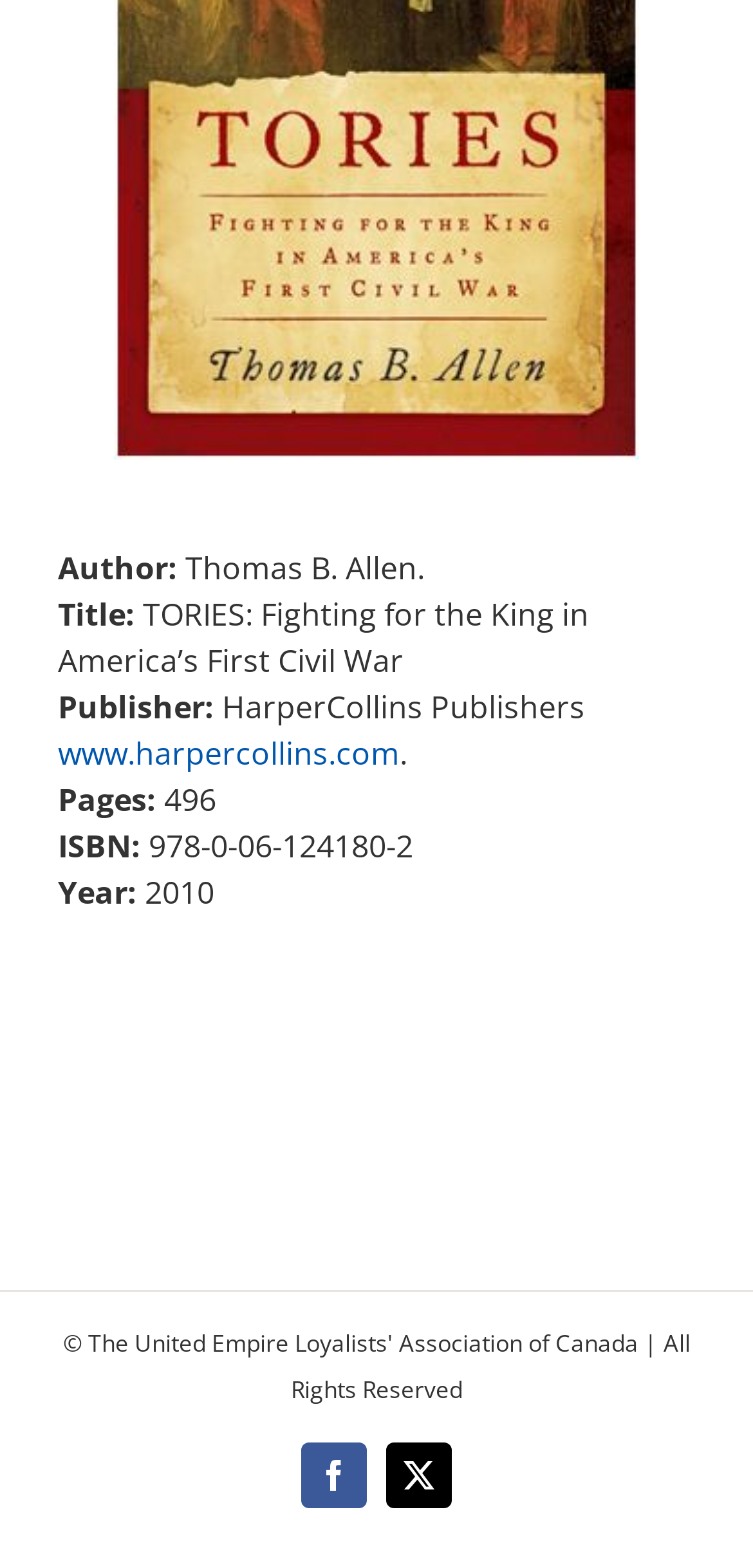Using the element description Search Button, predict the bounding box coordinates for the UI element. Provide the coordinates in (top-left x, top-left y, bottom-right x, bottom-right y) format with values ranging from 0 to 1.

None